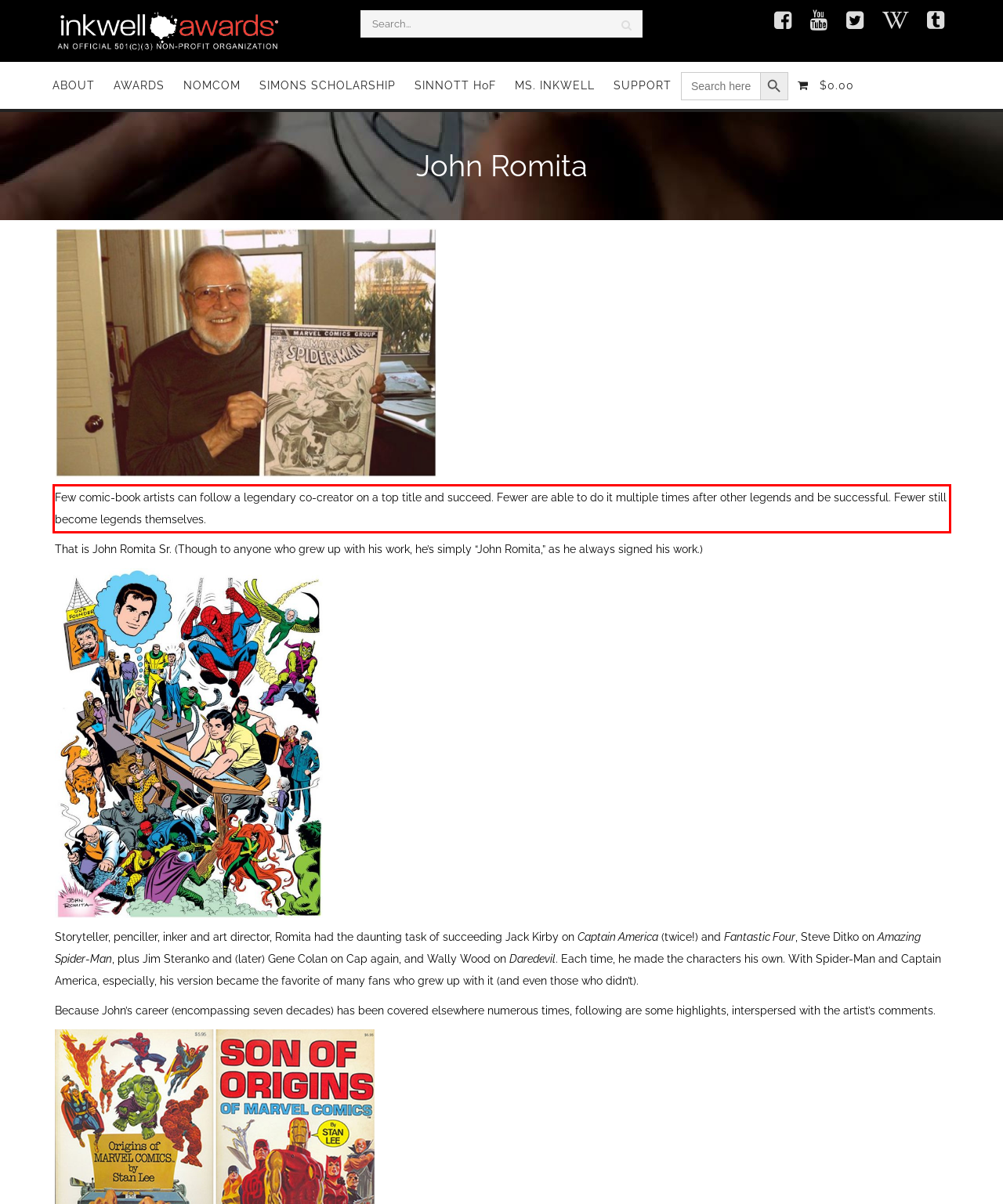Analyze the screenshot of the webpage that features a red bounding box and recognize the text content enclosed within this red bounding box.

Few comic-book artists can follow a legendary co-creator on a top title and succeed. Fewer are able to do it multiple times after other legends and be successful. Fewer still become legends themselves.